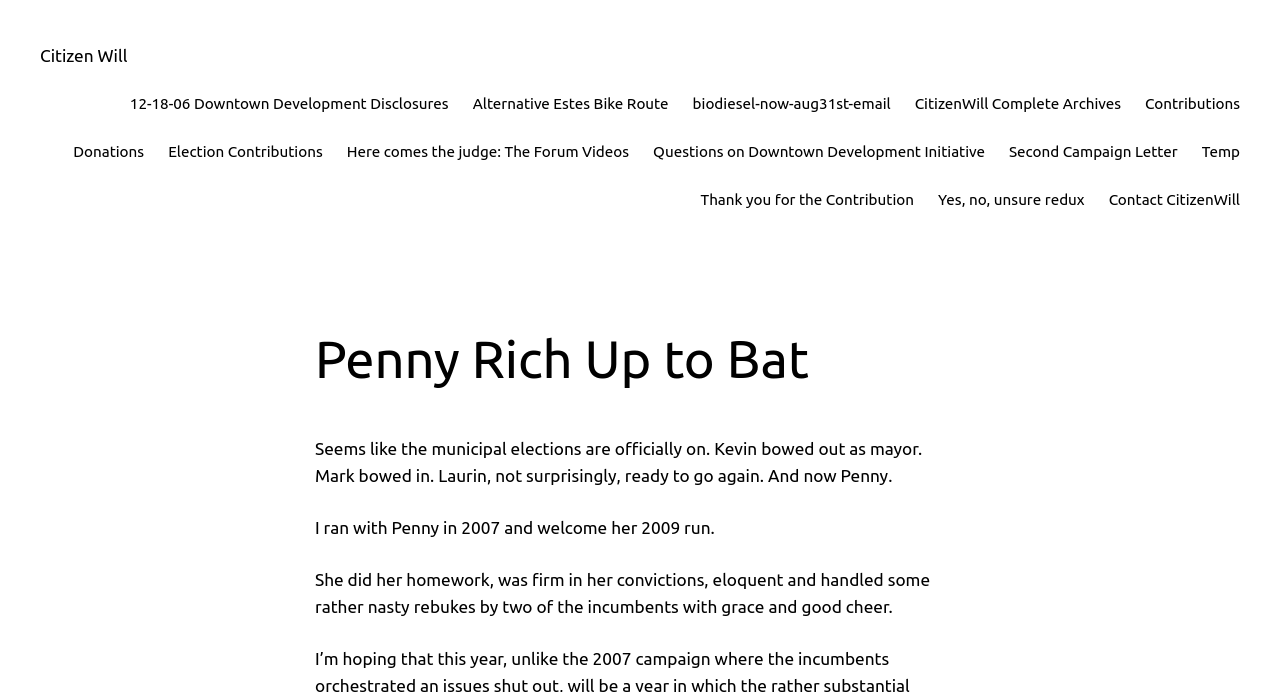Using the details in the image, give a detailed response to the question below:
How many links are present in the menu?

The menu has 11 links, which are '12-18-06 Downtown Development Disclosures', 'Alternative Estes Bike Route', 'biodiesel-now-aug31st-email', 'CitizenWill Complete Archives', 'Contributions', 'Donations', 'Election Contributions', 'Here comes the judge: The Forum Videos', 'Questions on Downtown Development Initiative', 'Second Campaign Letter', and 'Temp'.